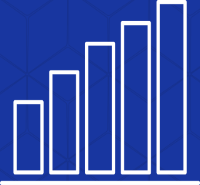Analyze the image and answer the question with as much detail as possible: 
What is the trend suggested by the graph?

The caption notes that the heights of the bars increase from left to right, which visually represents a positive trend or growth, indicating an upward direction.